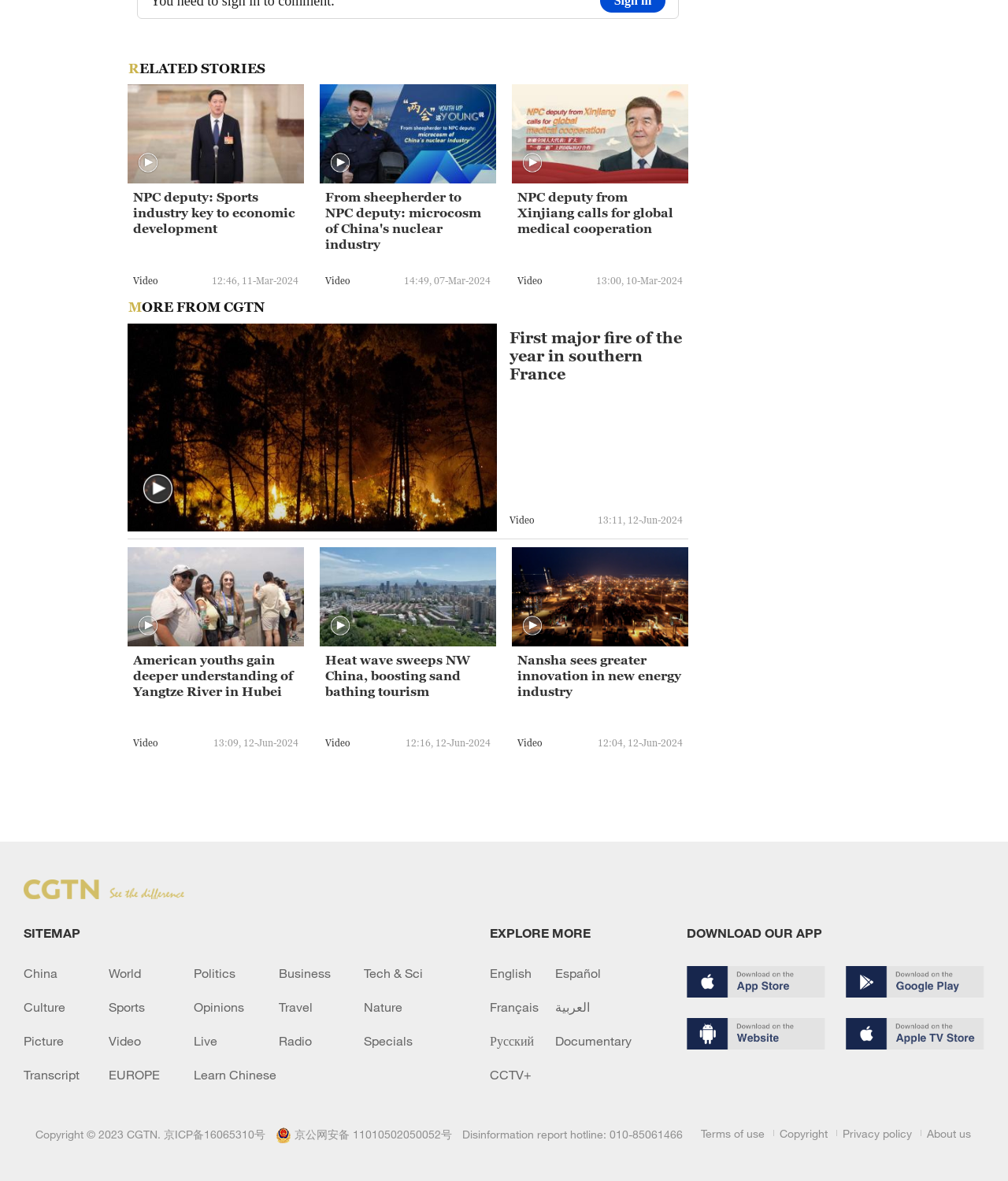Use a single word or phrase to answer the question: What is the topic of the first related story?

Sports industry